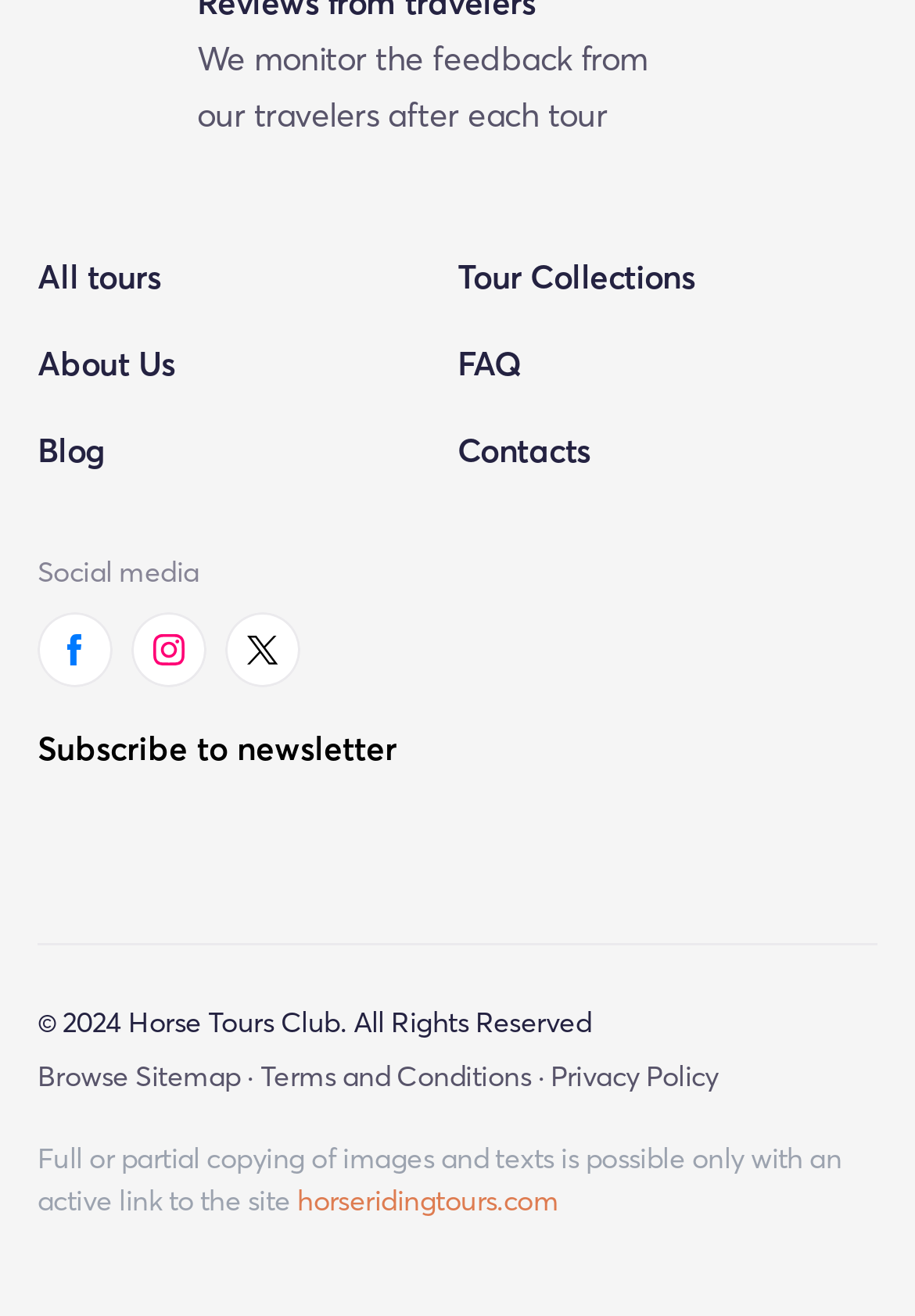Please determine the bounding box coordinates of the area that needs to be clicked to complete this task: 'Subscribe to newsletter'. The coordinates must be four float numbers between 0 and 1, formatted as [left, top, right, bottom].

[0.041, 0.55, 0.433, 0.588]